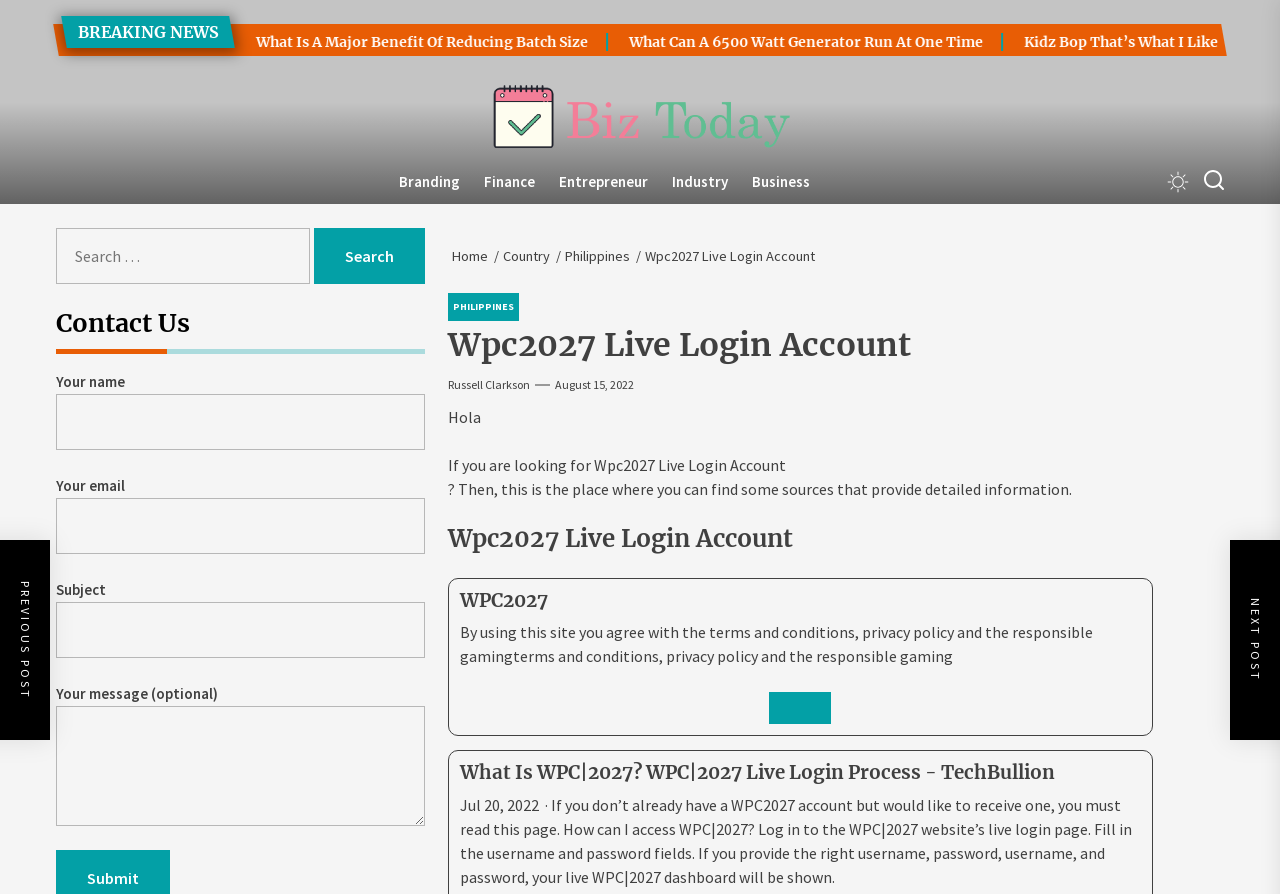Please determine the bounding box coordinates of the element to click in order to execute the following instruction: "Go to the Wpc2027 Live Login Account page". The coordinates should be four float numbers between 0 and 1, specified as [left, top, right, bottom].

[0.501, 0.277, 0.645, 0.297]